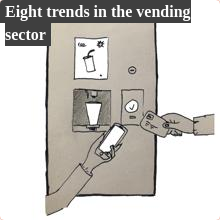Answer the question with a brief word or phrase:
What is displayed on the vending machine's interface?

Icons